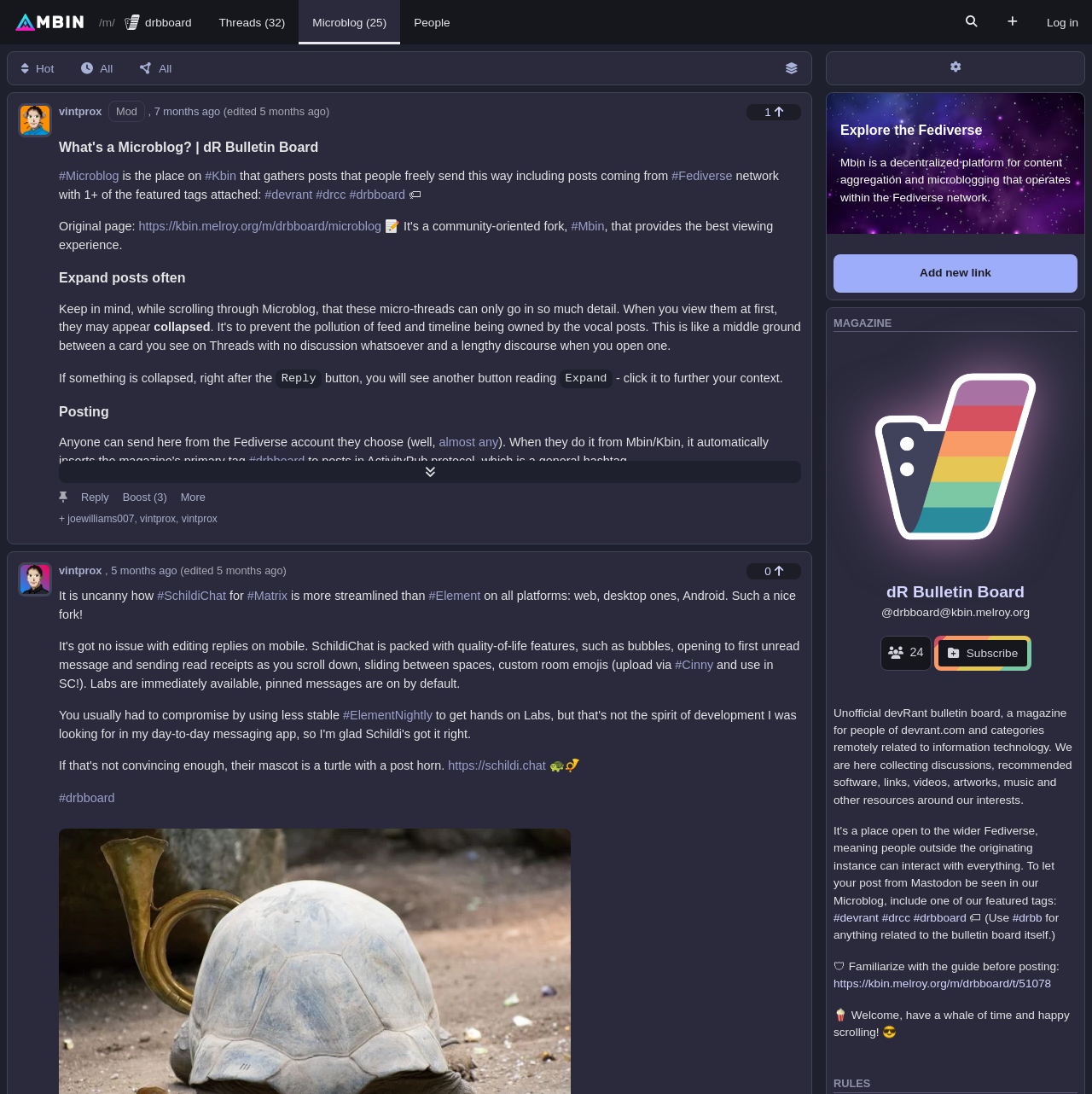What is the time of the last edit of the first post?
Look at the image and construct a detailed response to the question.

I found the time of the last edit by looking at the text '(edited 5 months ago)' in the header of the first post.